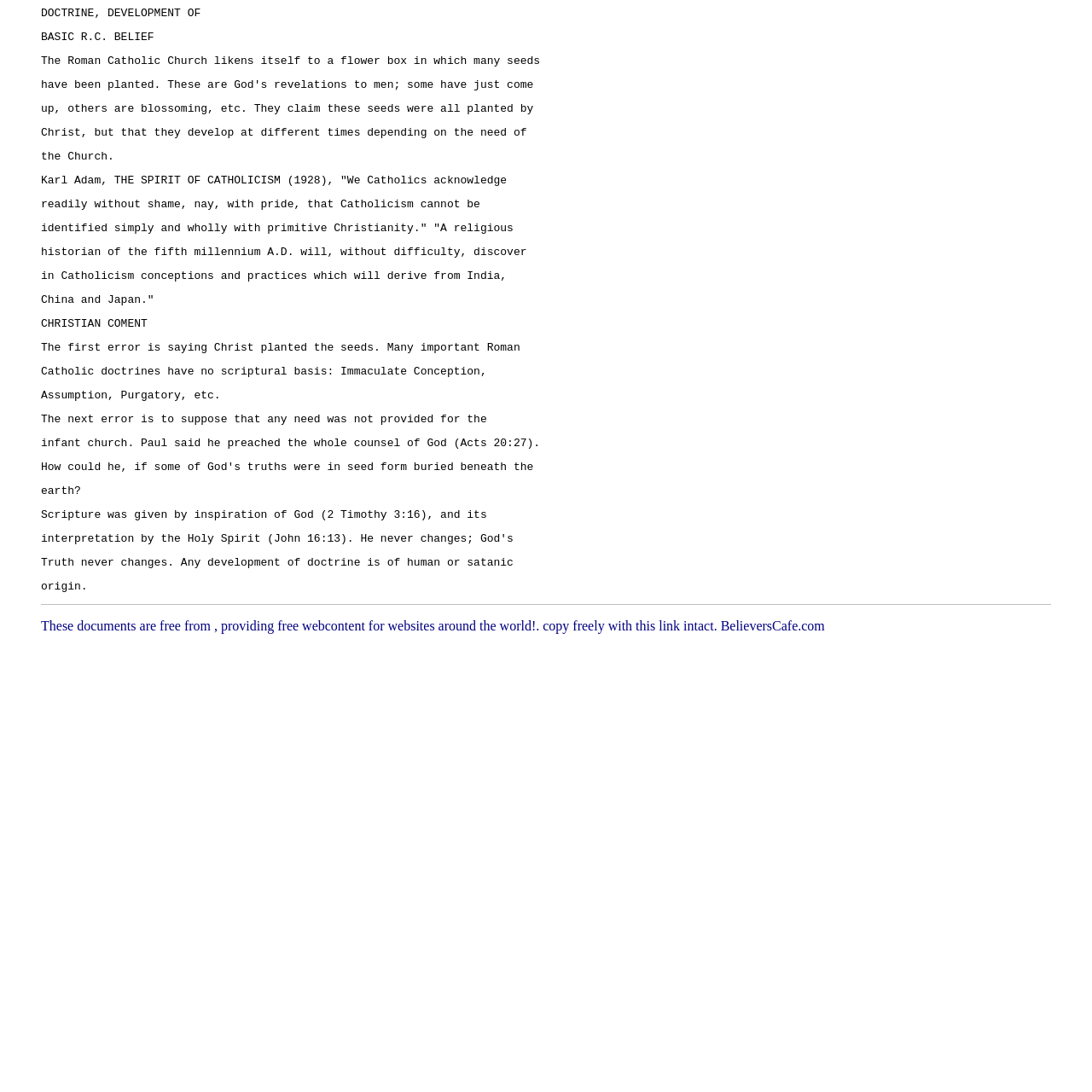What is the Roman Catholic Church likened to?
Look at the screenshot and respond with a single word or phrase.

a flower box